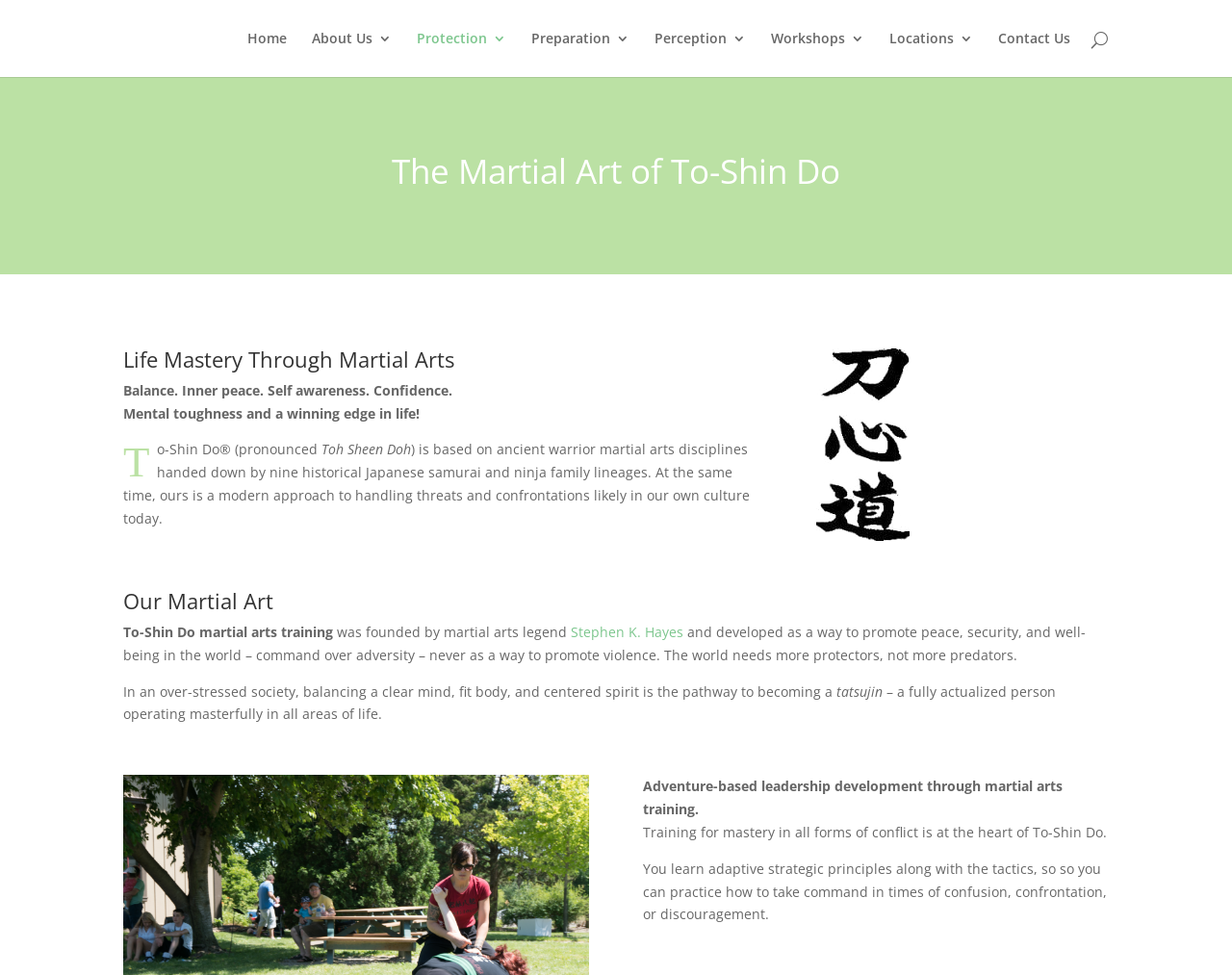Can you identify the bounding box coordinates of the clickable region needed to carry out this instruction: 'Click Home'? The coordinates should be four float numbers within the range of 0 to 1, stated as [left, top, right, bottom].

[0.201, 0.033, 0.233, 0.079]